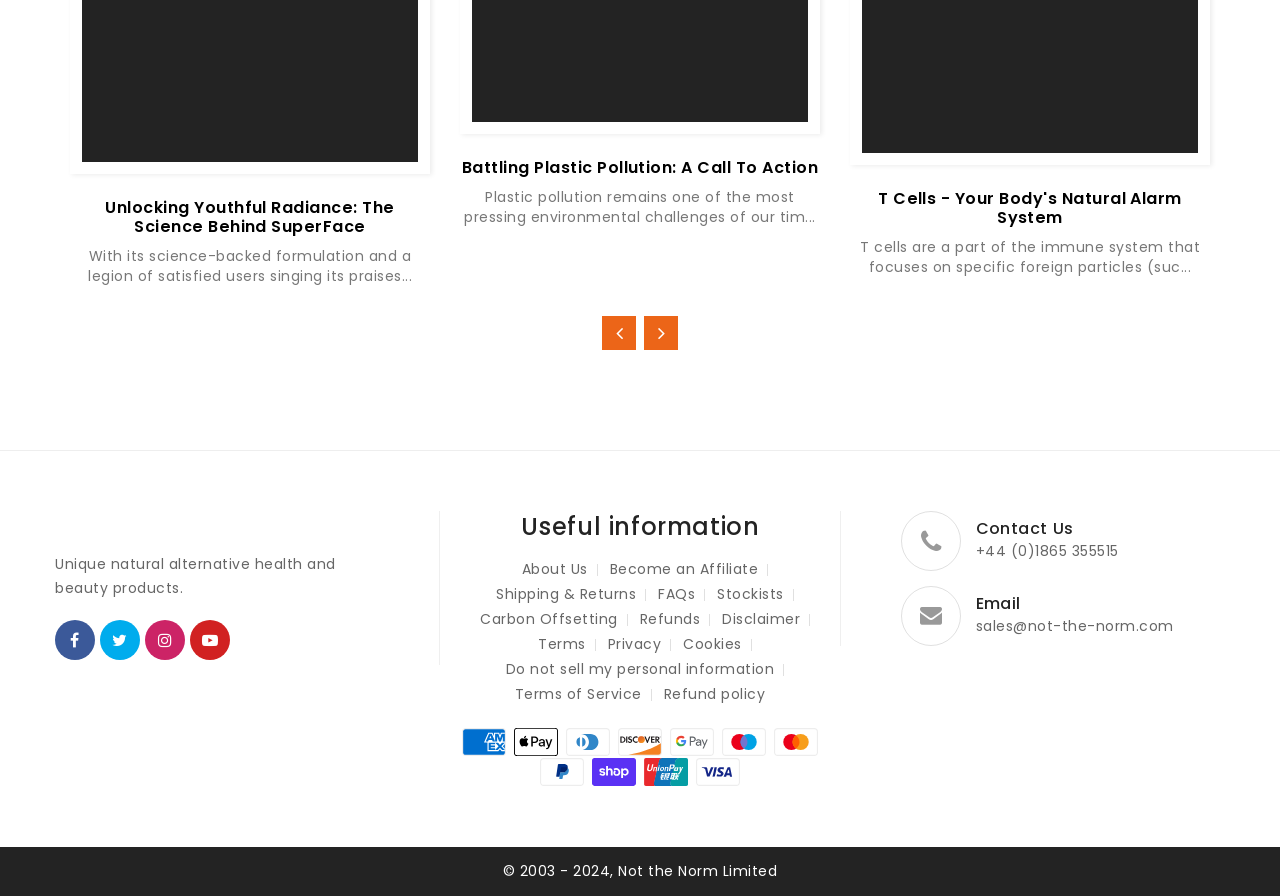Find the bounding box of the web element that fits this description: "Facebook".

[0.043, 0.692, 0.074, 0.736]